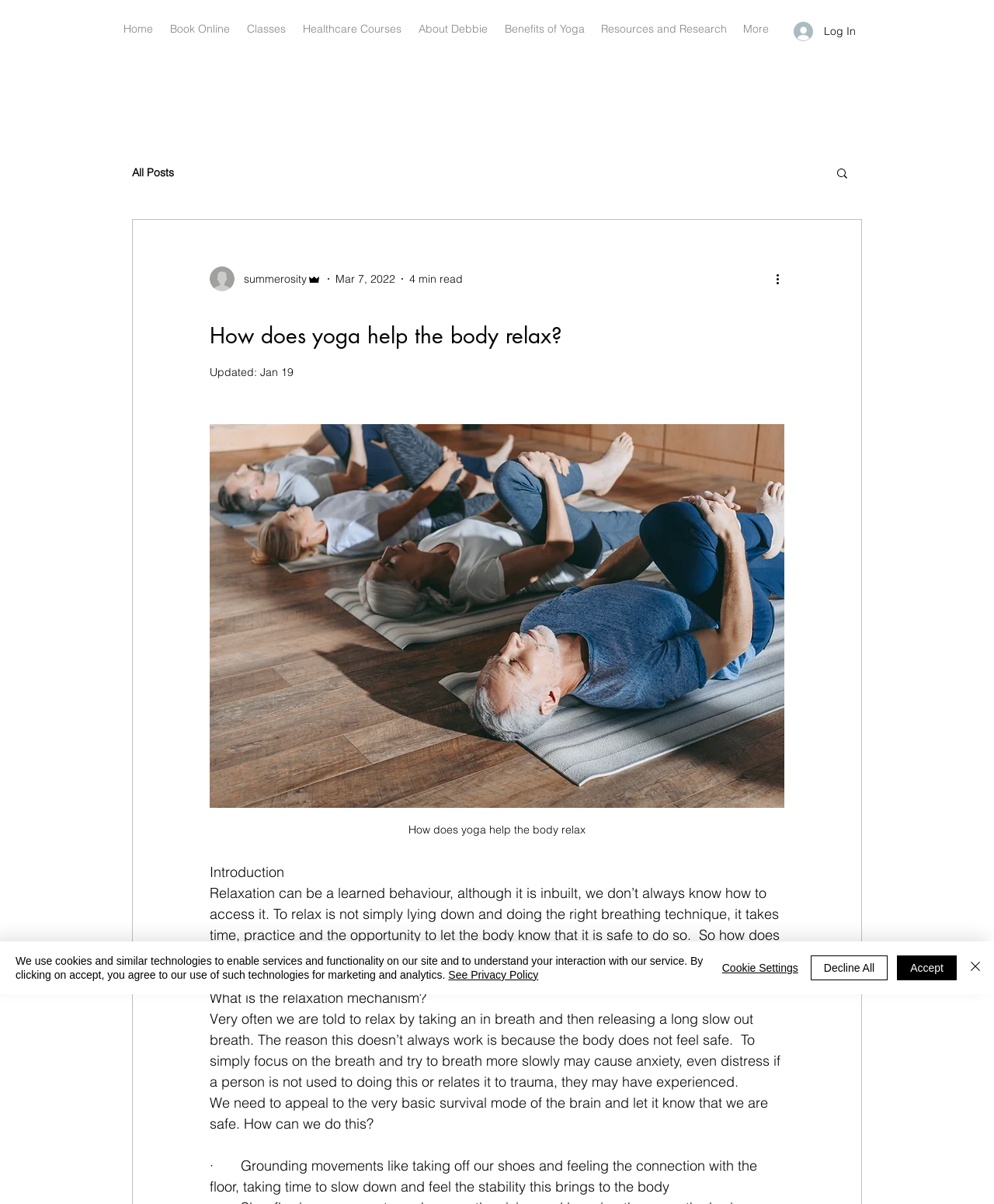What is the author of the blog post?
Can you offer a detailed and complete answer to this question?

I inferred the author of the blog post by looking at the navigation element 'About Debbie' [226] link, which suggests that Debbie is the author of the blog.